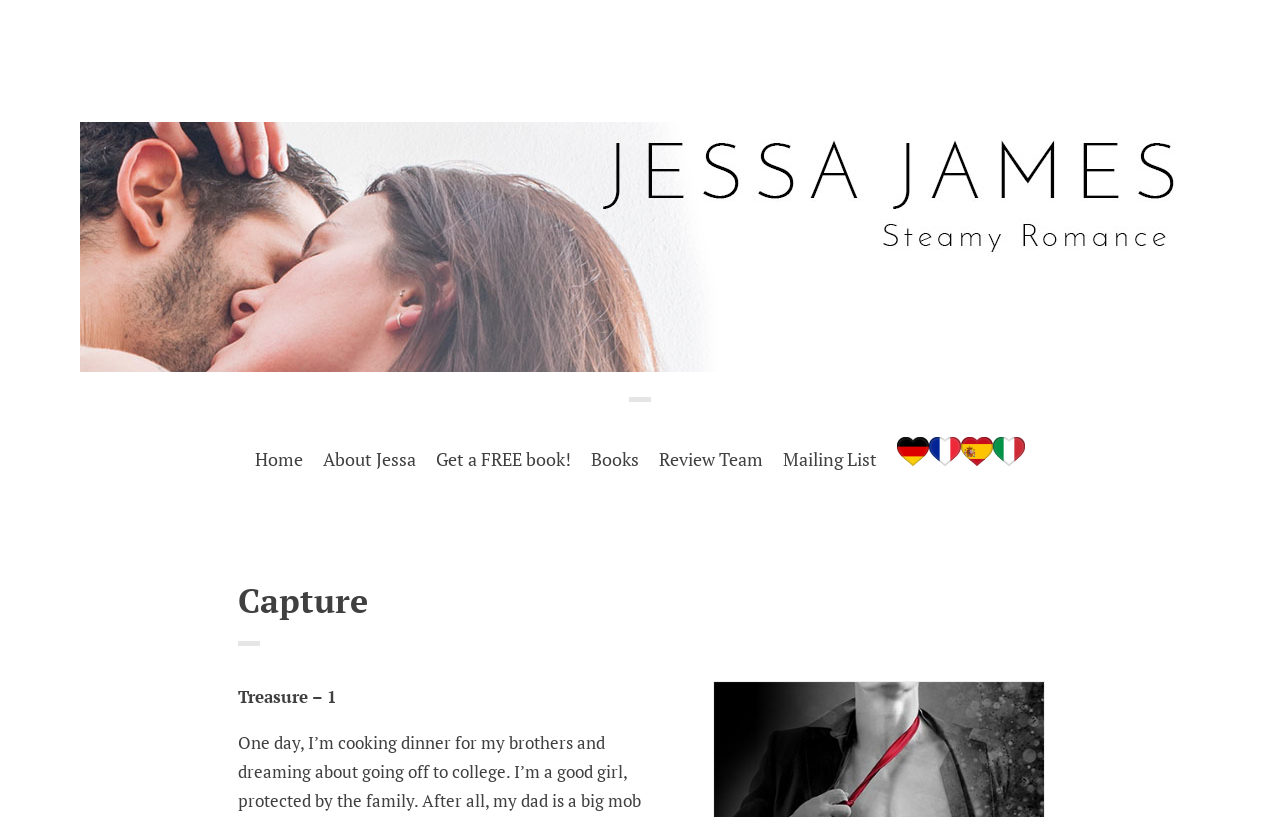Analyze the image and give a detailed response to the question:
What is the first item of treasure?

The first item of treasure is '1', which is a static text element located below the main heading 'Capture' with a bounding box of [0.186, 0.839, 0.263, 0.867]. It is part of a larger section that appears to be a list or collection of treasures.